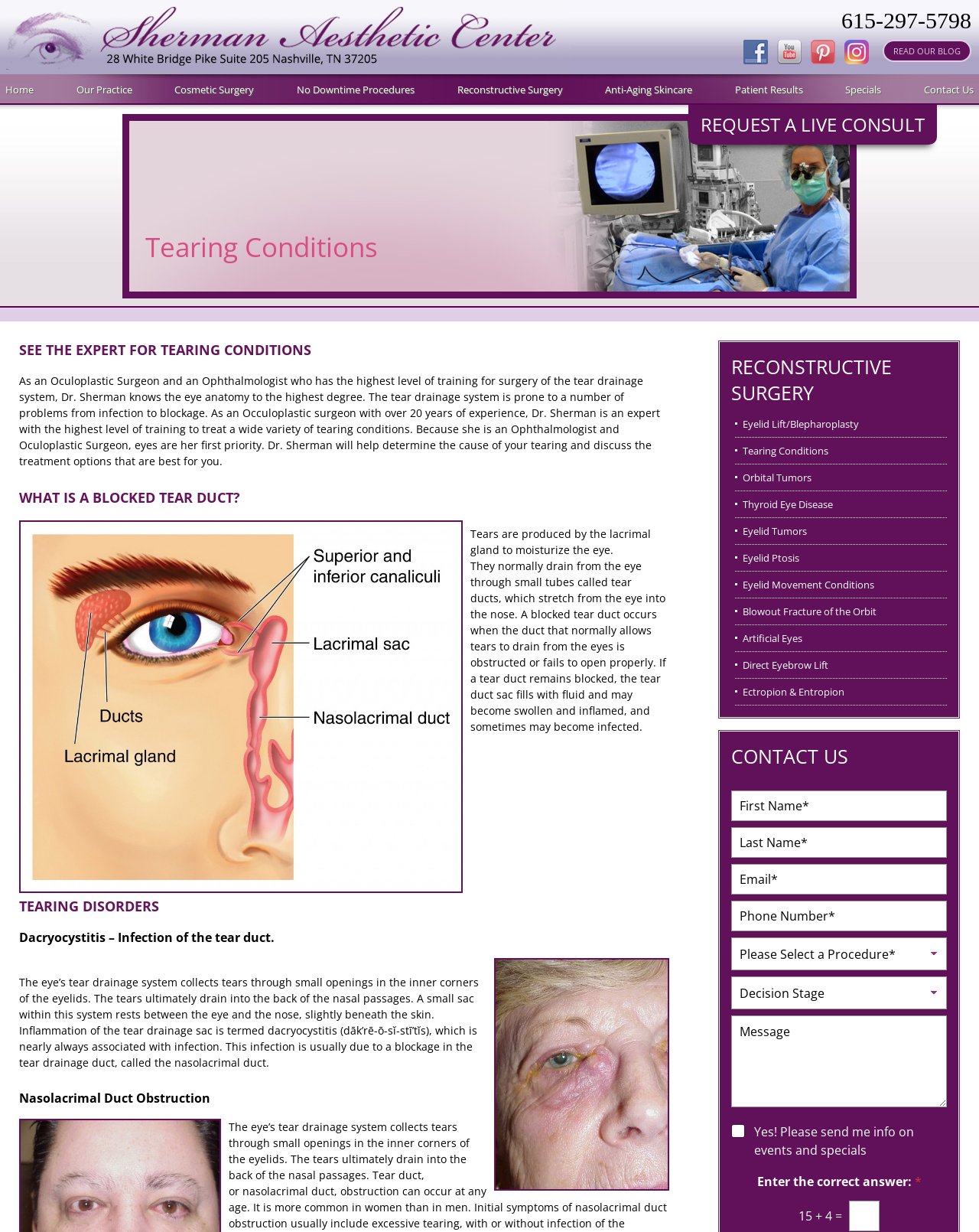What is the function of the tear ducts?
Using the details from the image, give an elaborate explanation to answer the question.

The tear ducts, which stretch from the eye into the nose, allow tears to drain from the eyes, as explained on the webpage.